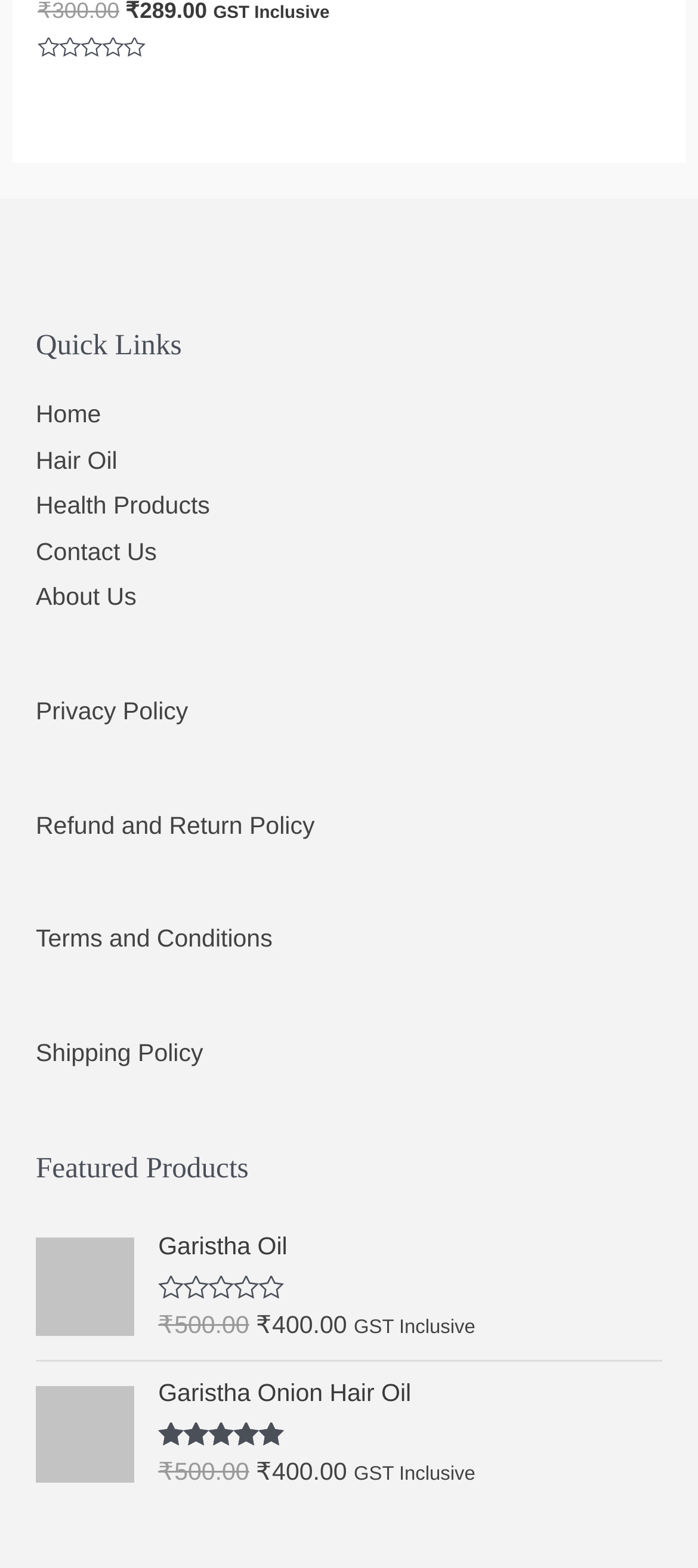What is the original price of Garistha Oil?
Please look at the screenshot and answer in one word or a short phrase.

₹500.00